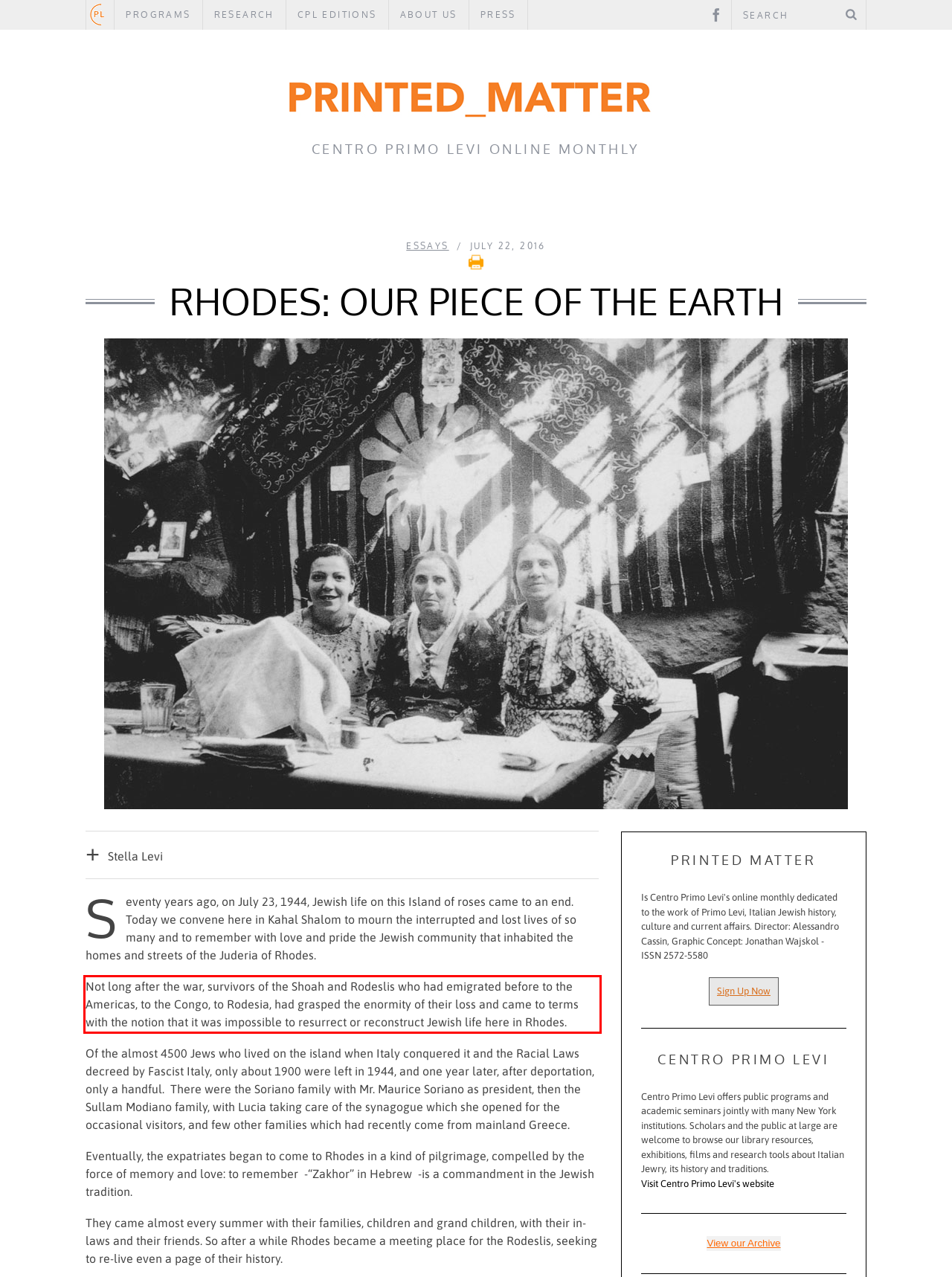With the provided screenshot of a webpage, locate the red bounding box and perform OCR to extract the text content inside it.

Not long after the war, survivors of the Shoah and Rodeslis who had emigrated before to the Americas, to the Congo, to Rodesia, had grasped the enormity of their loss and came to terms with the notion that it was impossible to resurrect or reconstruct Jewish life here in Rhodes.